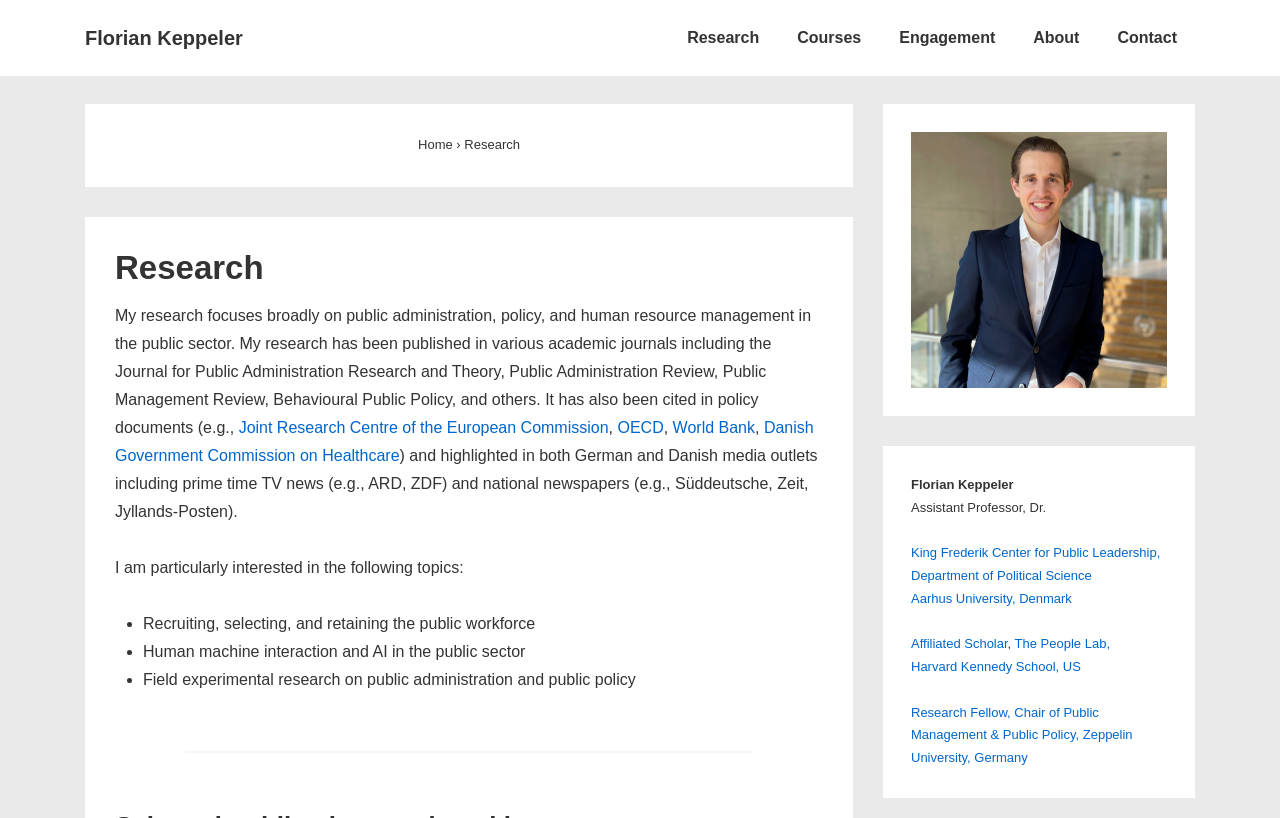Locate the bounding box coordinates of the clickable region necessary to complete the following instruction: "Click Apple". Provide the coordinates in the format of four float numbers between 0 and 1, i.e., [left, top, right, bottom].

None